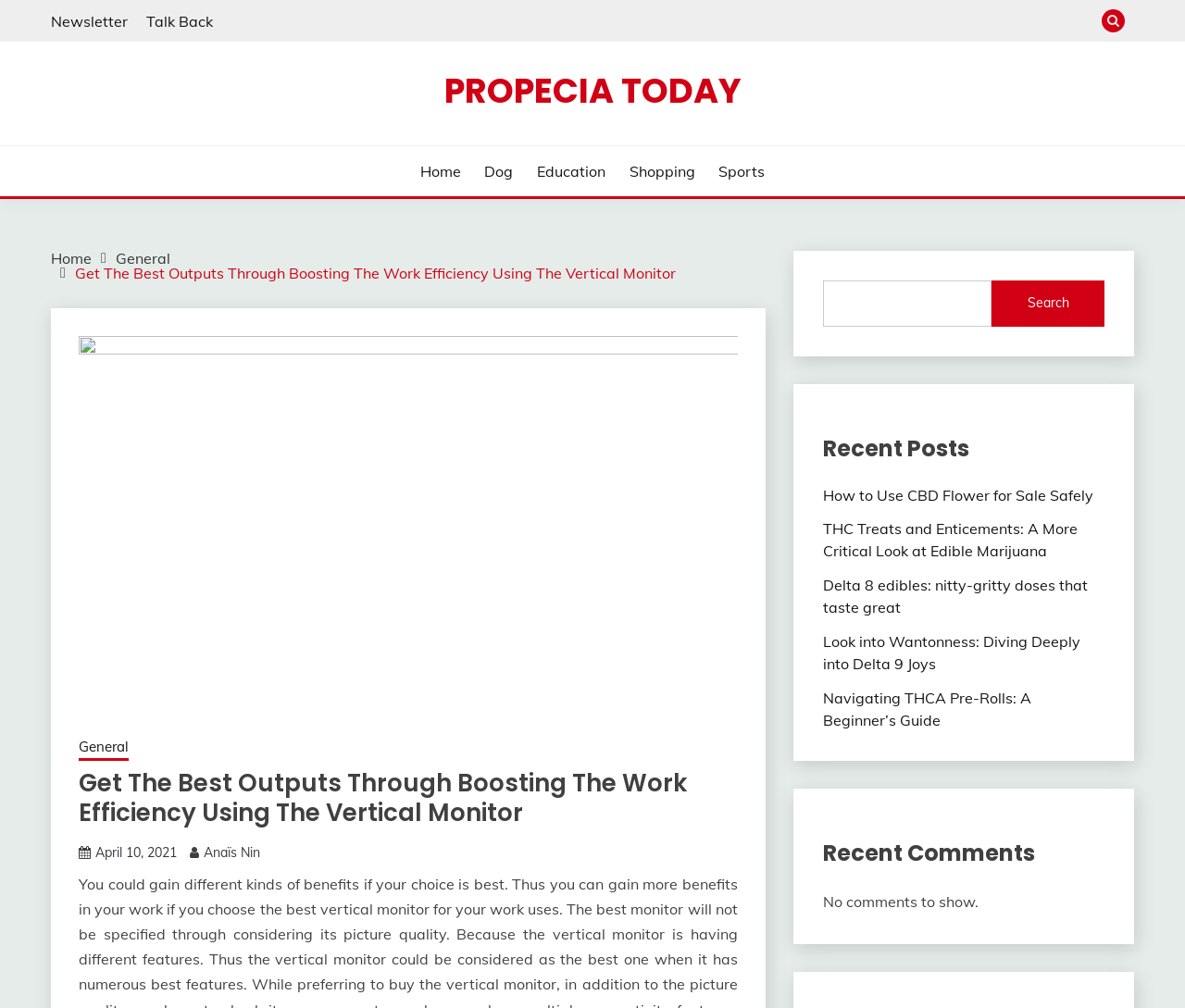Provide the bounding box coordinates, formatted as (top-left x, top-left y, bottom-right x, bottom-right y), with all values being floating point numbers between 0 and 1. Identify the bounding box of the UI element that matches the description: parent_node: Search name="s"

[0.694, 0.278, 0.837, 0.324]